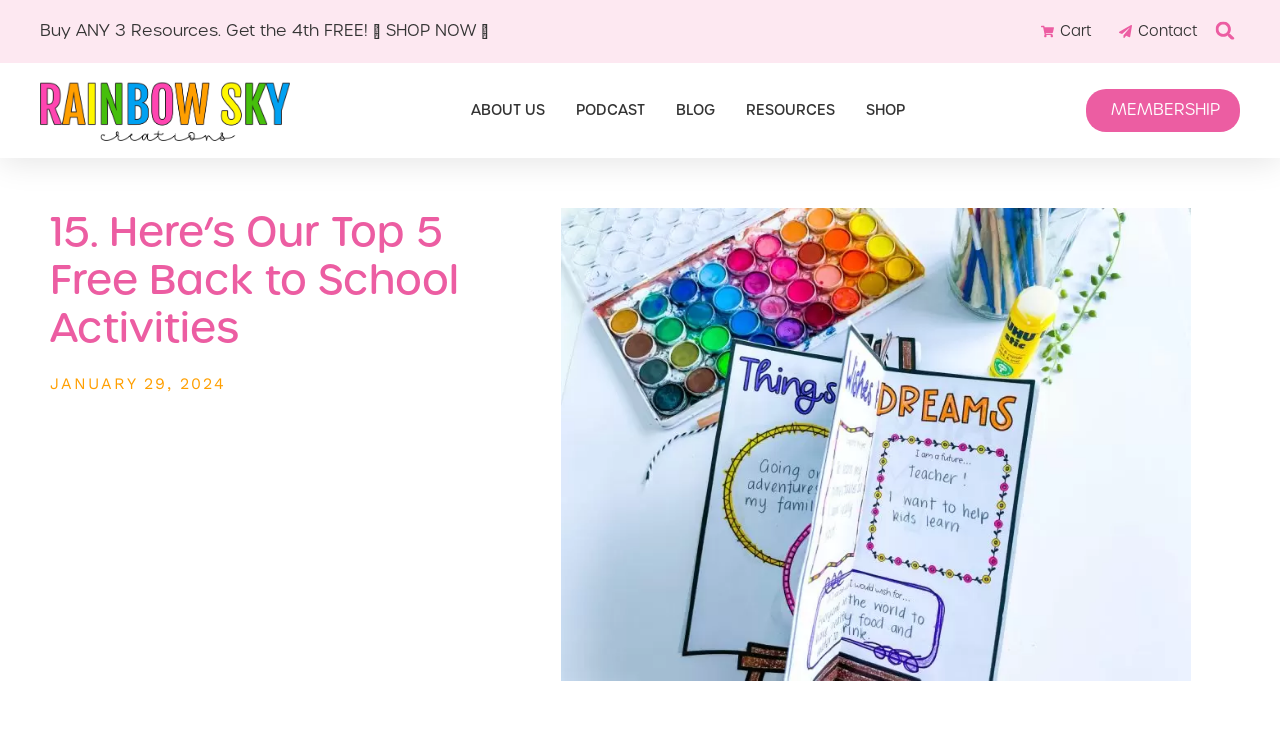Determine the bounding box coordinates for the clickable element required to fulfill the instruction: "Shop for back to school activities". Provide the coordinates as four float numbers between 0 and 1, i.e., [left, top, right, bottom].

[0.031, 0.026, 0.382, 0.057]